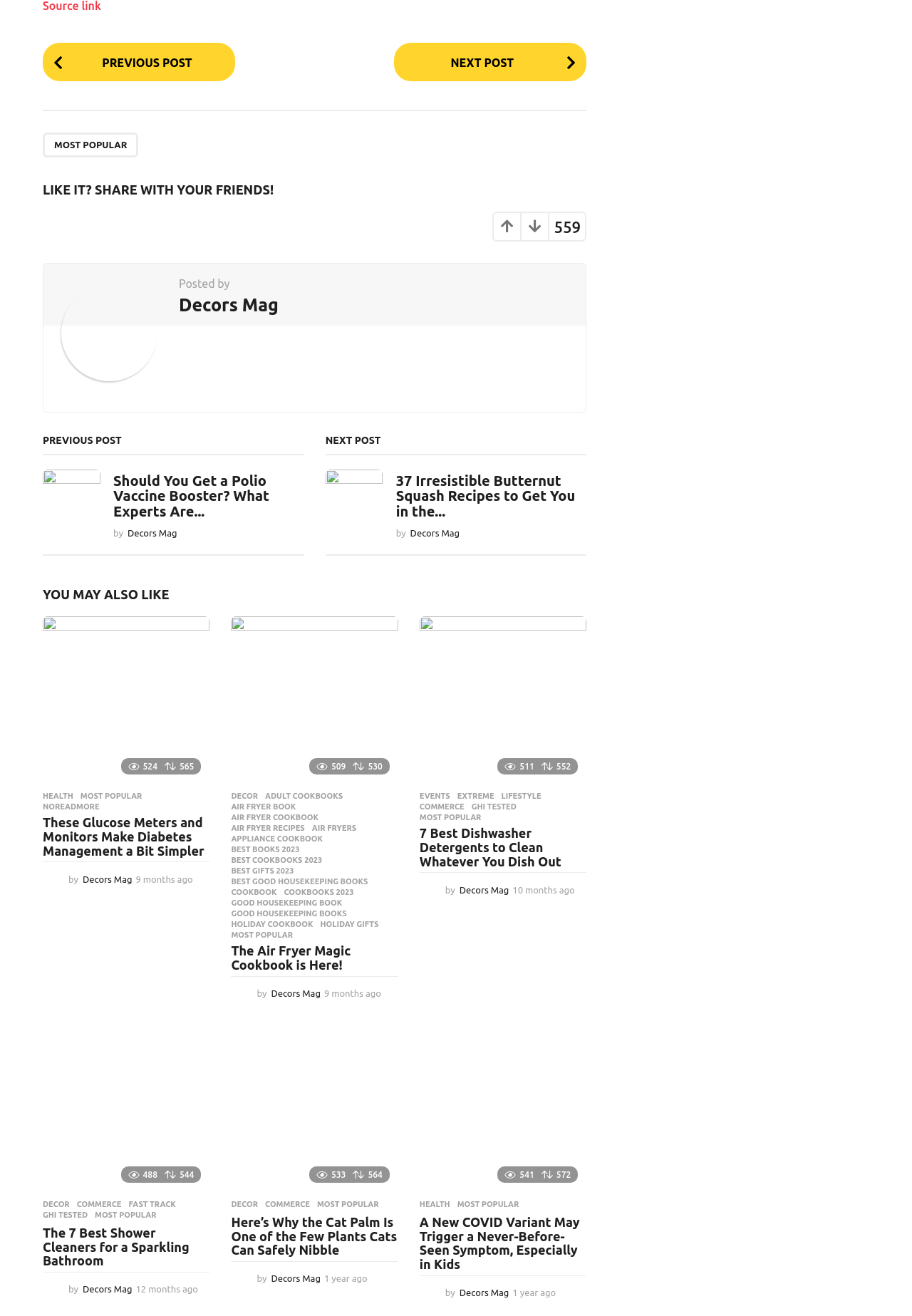Using the provided description: "best good housekeeping books", find the bounding box coordinates of the corresponding UI element. The output should be four float numbers between 0 and 1, in the format [left, top, right, bottom].

[0.253, 0.666, 0.403, 0.673]